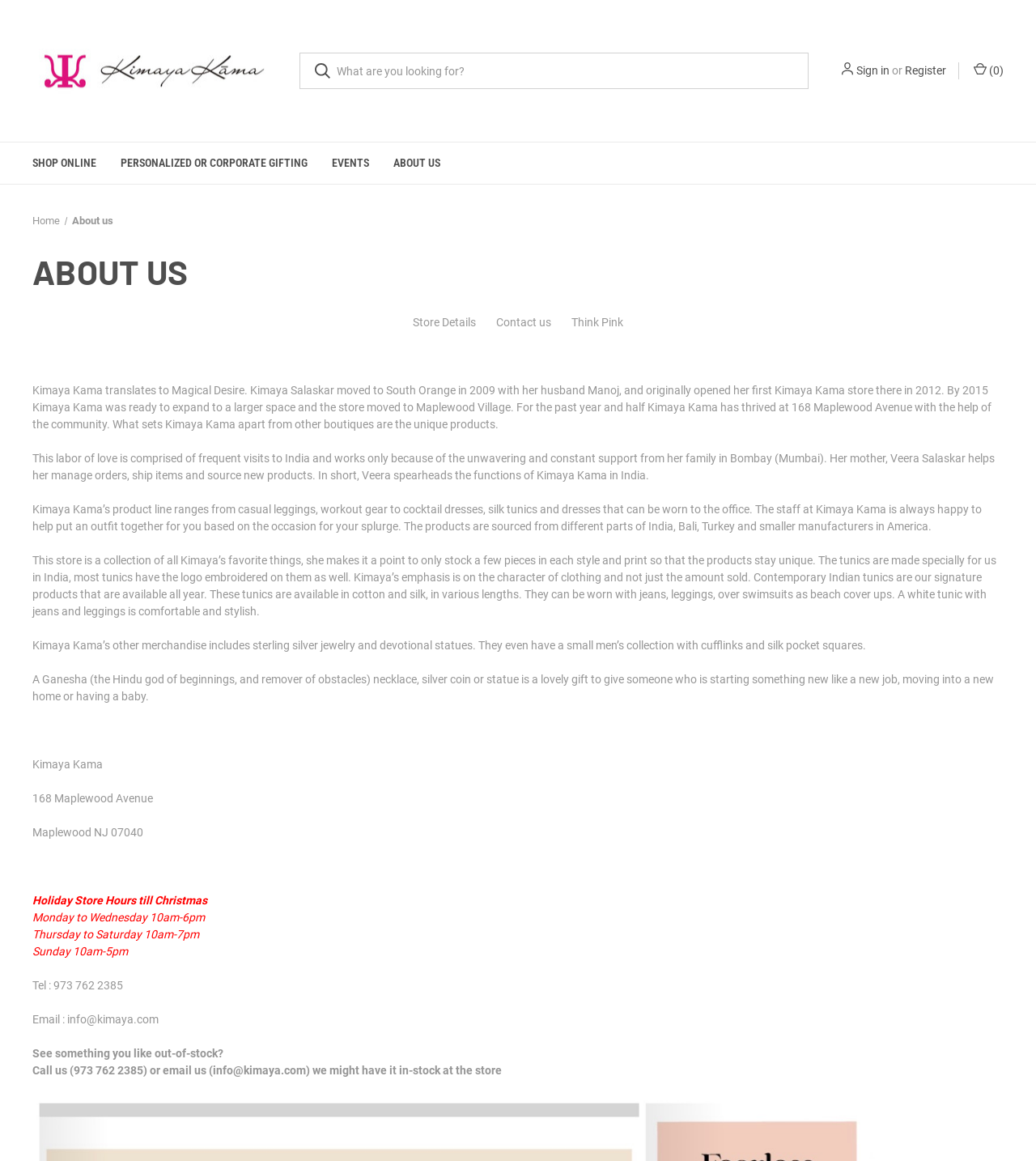Pinpoint the bounding box coordinates of the clickable area necessary to execute the following instruction: "Go to 'Shop Online'". The coordinates should be given as four float numbers between 0 and 1, namely [left, top, right, bottom].

[0.02, 0.123, 0.105, 0.158]